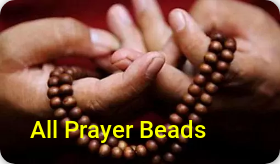What does the text below the image say?
Please respond to the question with a detailed and informative answer.

The caption explicitly states that the text below the image boldly states 'All Prayer Beads', which suggests that it is highlighting a collection or selection dedicated to these sacred tools.